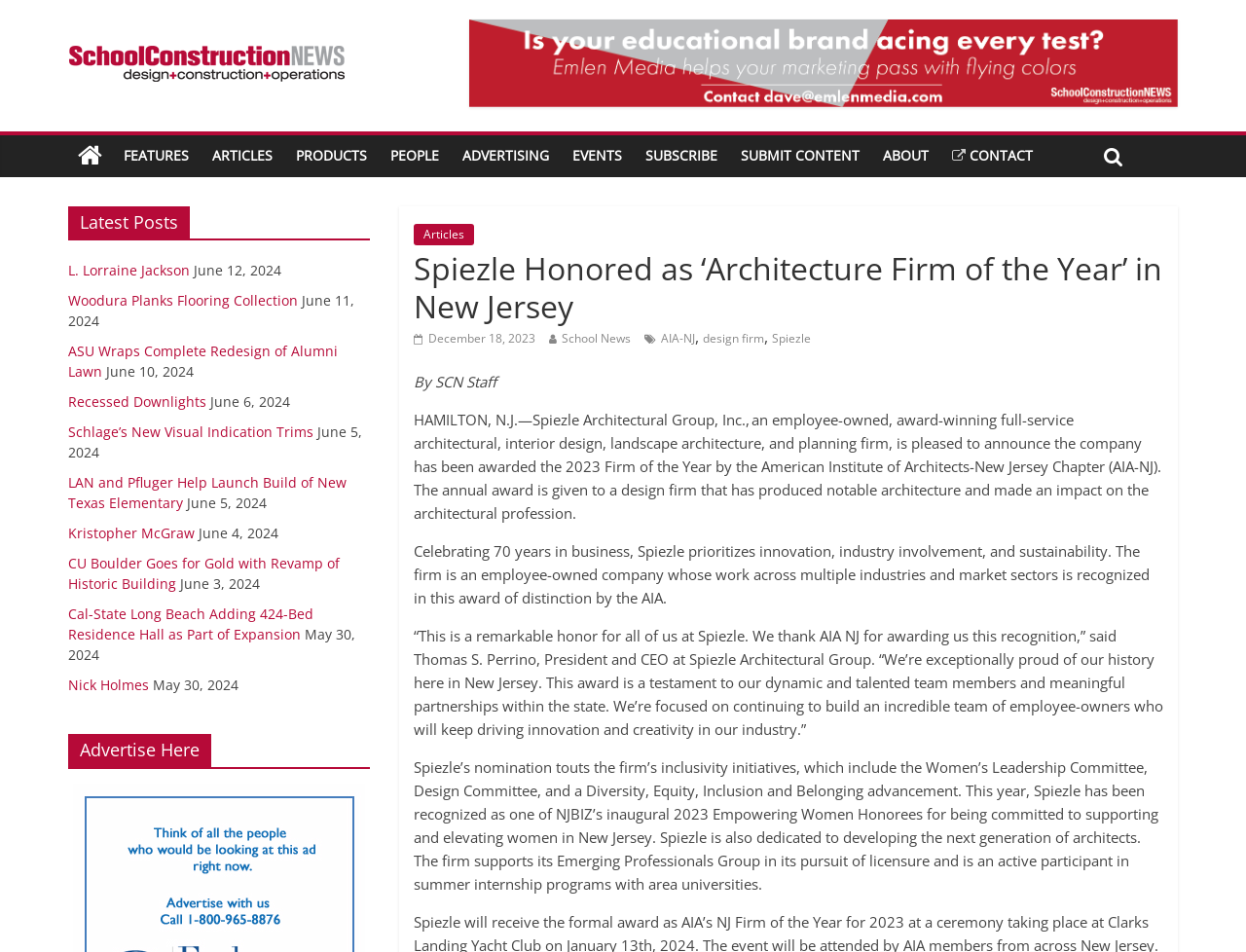Please provide the bounding box coordinates for the element that needs to be clicked to perform the following instruction: "Check the latest post 'L. Lorraine Jackson'". The coordinates should be given as four float numbers between 0 and 1, i.e., [left, top, right, bottom].

[0.055, 0.274, 0.152, 0.294]